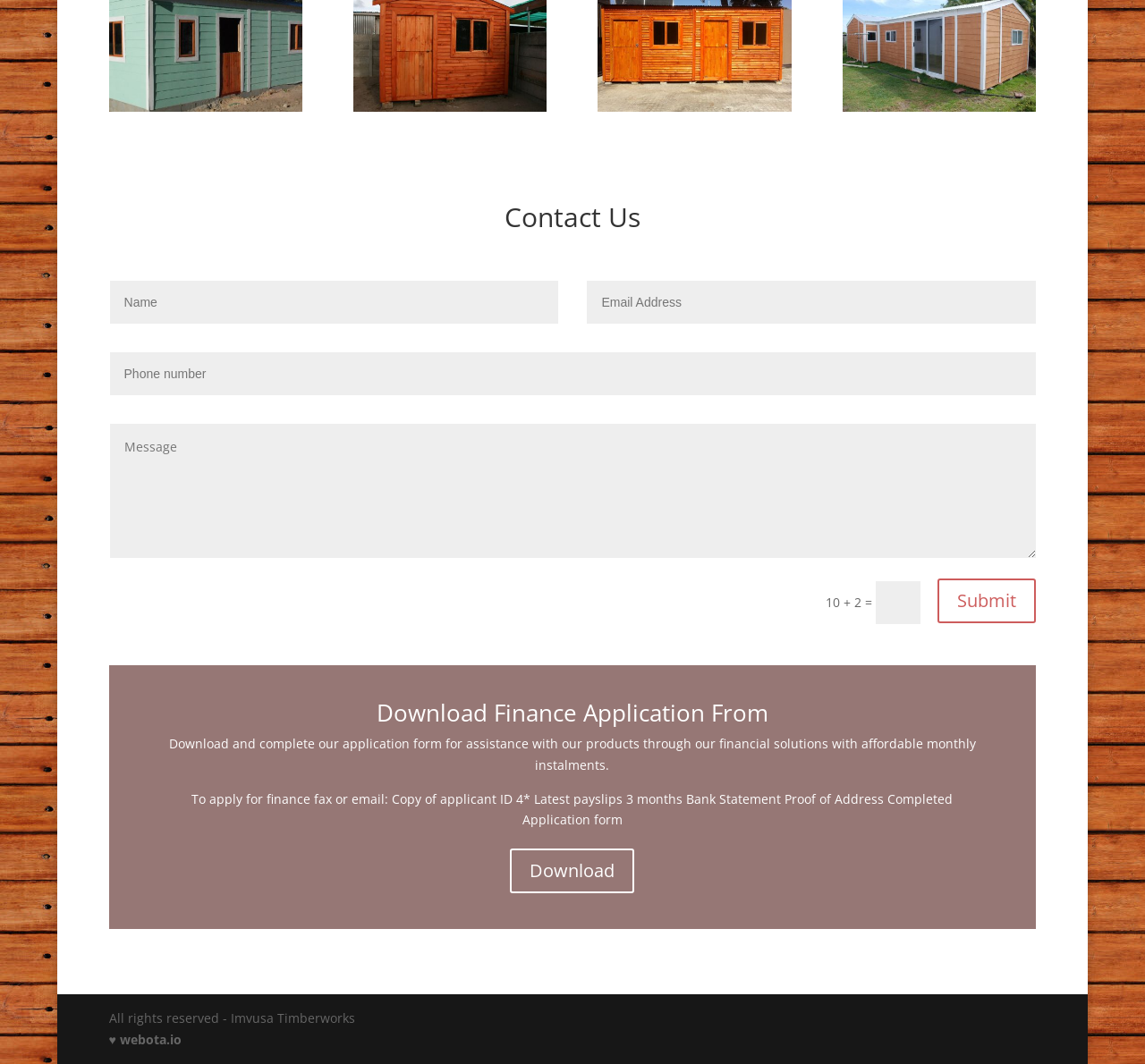Determine the bounding box coordinates of the UI element described by: "name="et_pb_contact_name_1" placeholder="Name"".

[0.096, 0.264, 0.488, 0.304]